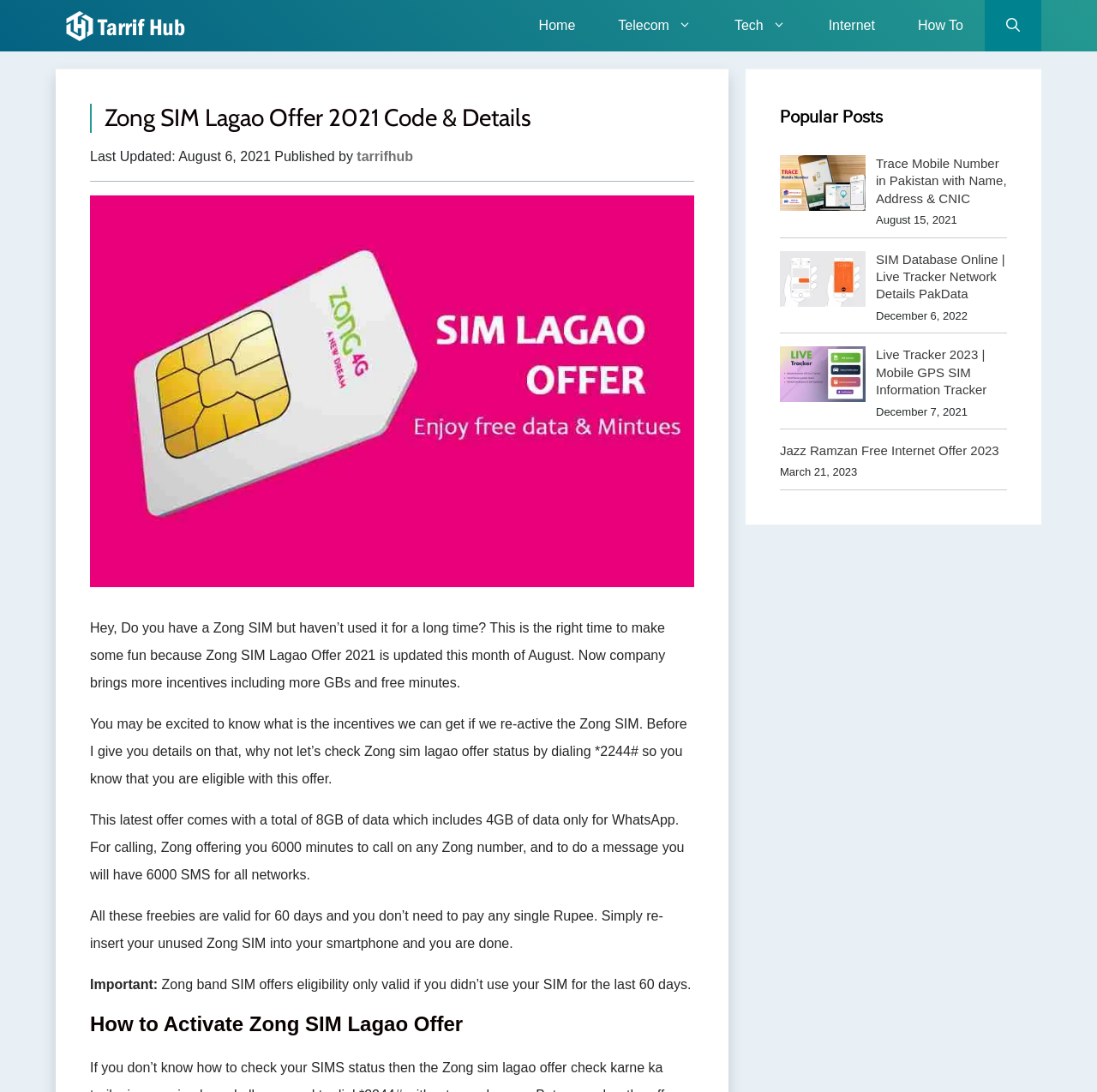Provide a brief response to the question below using a single word or phrase: 
What is the purpose of the Zong SIM Lagao offer?

To reactivate unused Zong SIMs